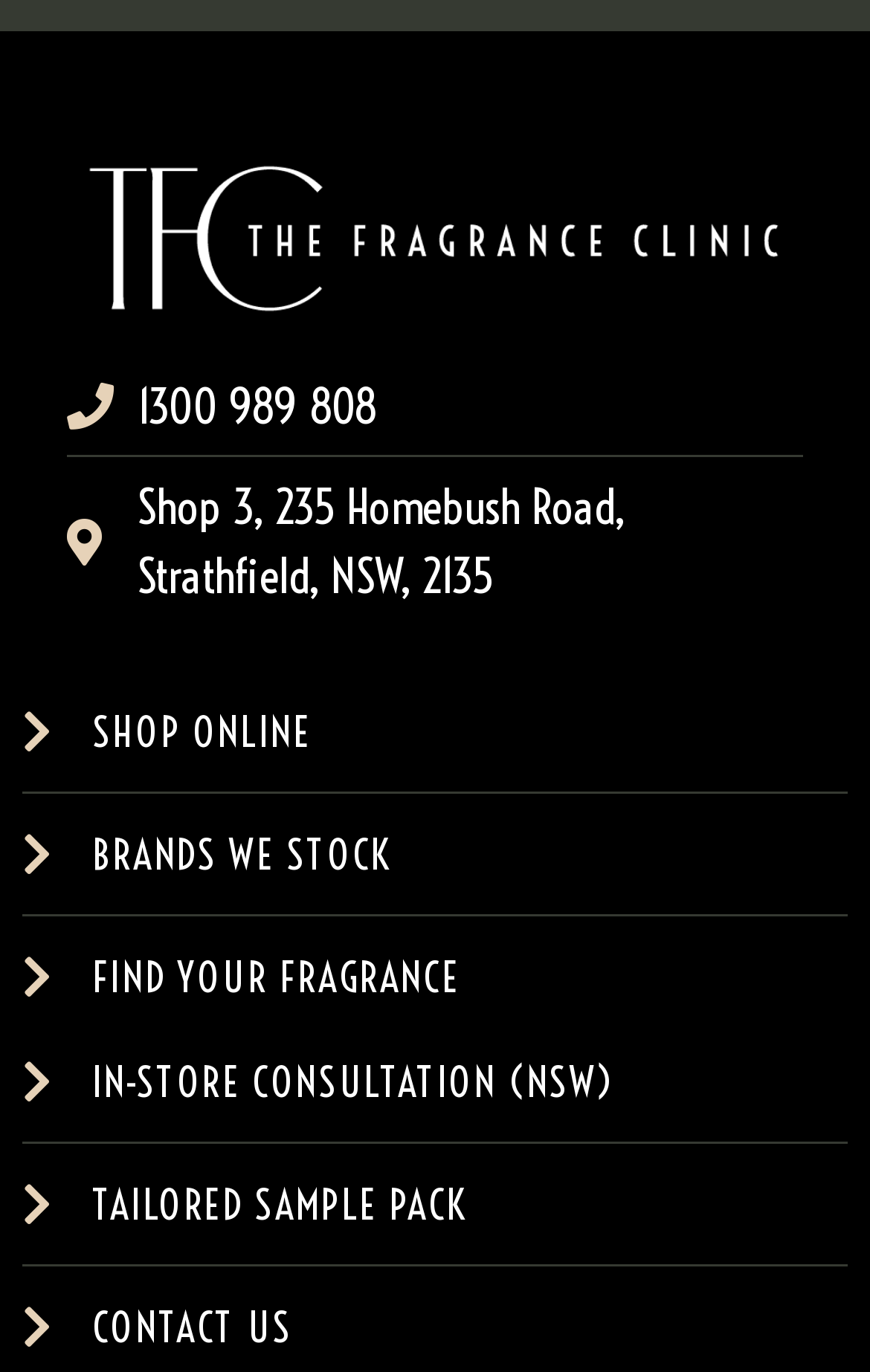Using the elements shown in the image, answer the question comprehensively: Is there a link to find a fragrance?

I found a link element with the text 'FIND YOUR FRAGRANCE' which suggests that the website provides a way to find a fragrance.